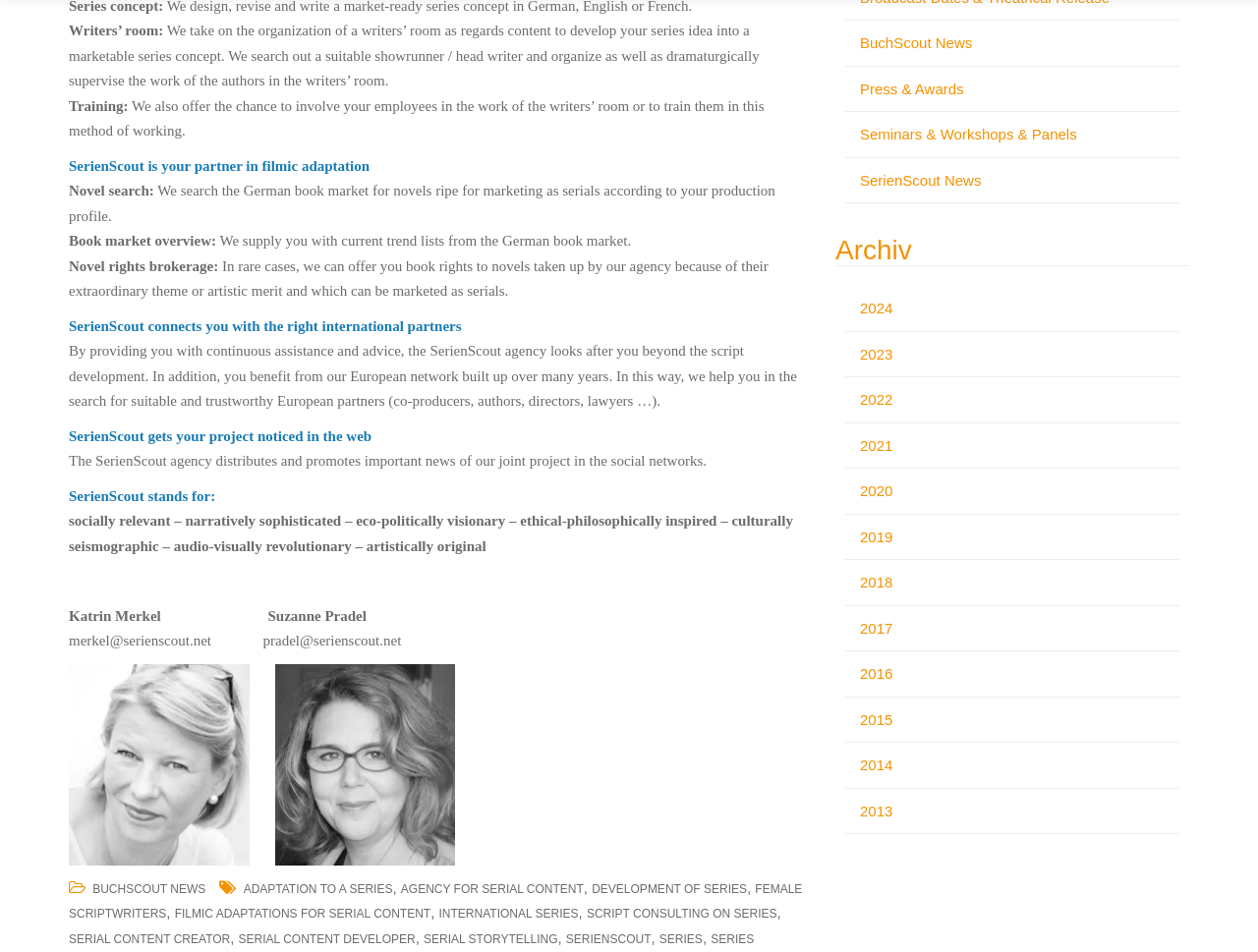Specify the bounding box coordinates of the element's region that should be clicked to achieve the following instruction: "Explore 'Archiv'". The bounding box coordinates consist of four float numbers between 0 and 1, in the format [left, top, right, bottom].

[0.664, 0.247, 0.945, 0.28]